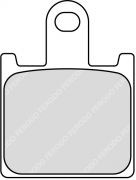Give a thorough explanation of the elements present in the image.

This image features a schematic representation of a motorcycle brake pad, specifically designed for use with Ferodo's XRAC line. The pad showcases a distinctive rectangular shape with a rounded top and a central hole, which is typical for mounting purposes on braking systems. This design ensures optimal performance in high-pressure situations, reflecting the advanced engineering typical of Ferodo products. Brake pads such as these are critical components in motorcycle safety, providing essential stopping power and control for riders in various conditions.